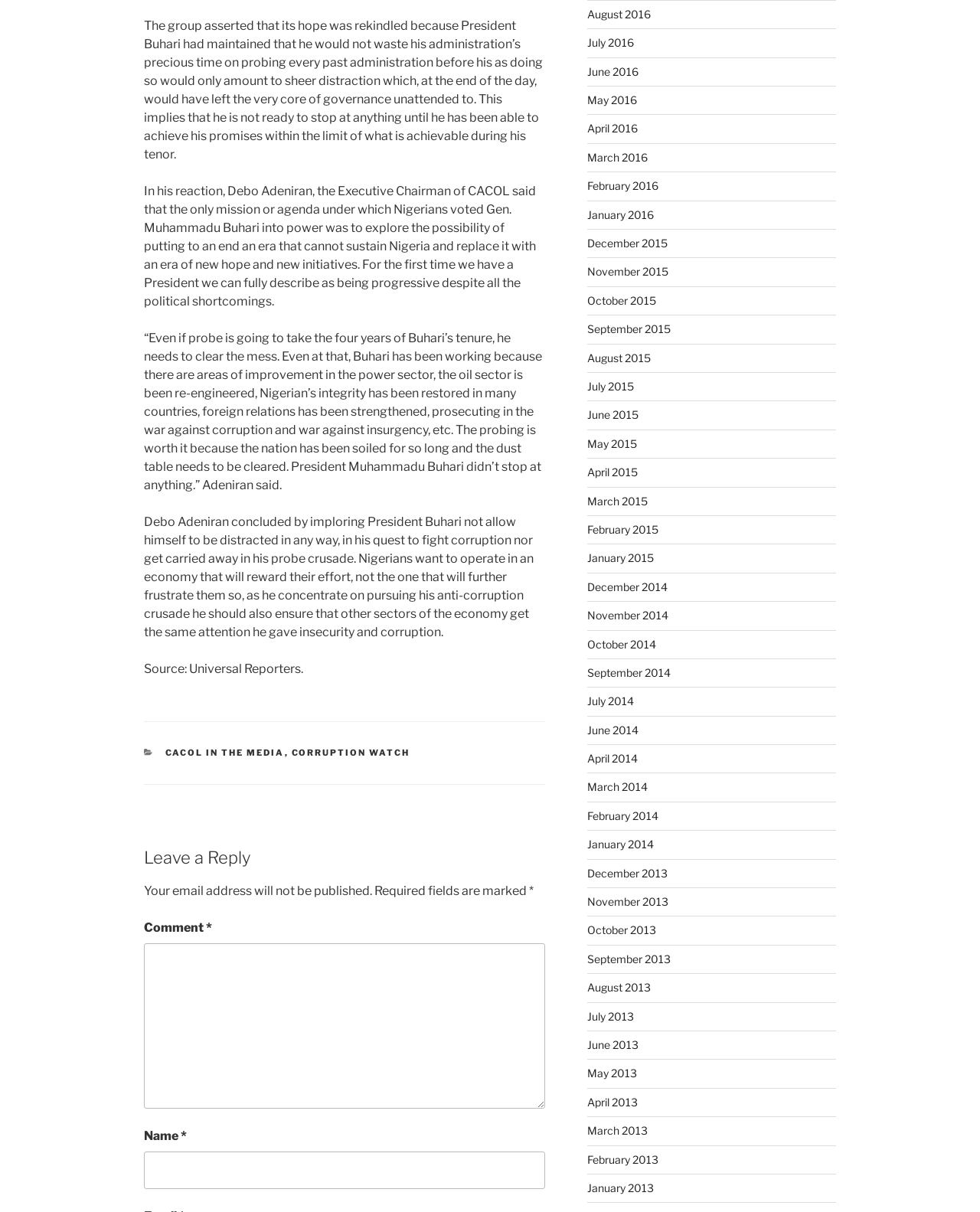Kindly determine the bounding box coordinates for the area that needs to be clicked to execute this instruction: "Click on 'August 2016'".

[0.599, 0.006, 0.664, 0.017]